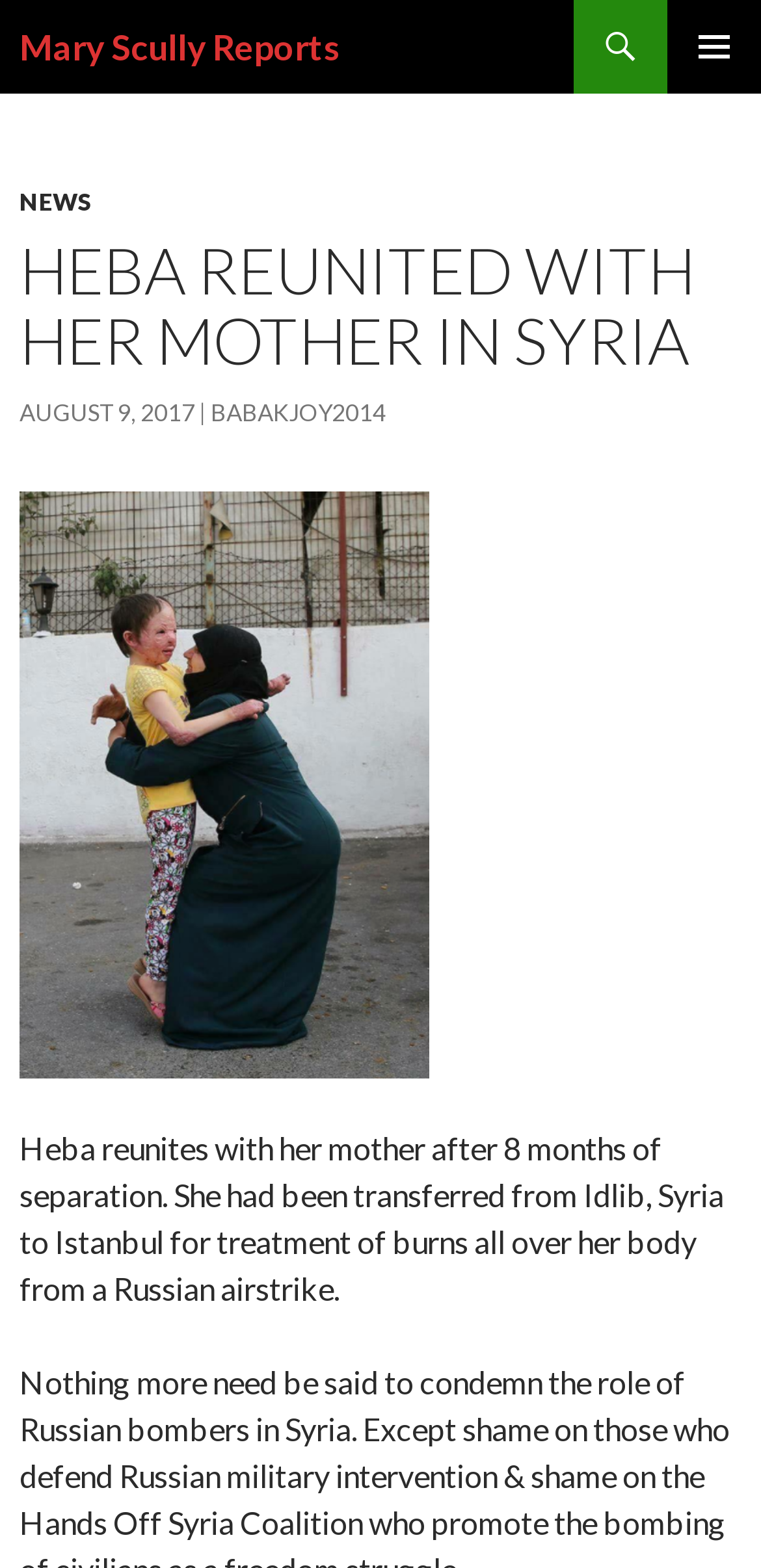Give a one-word or short-phrase answer to the following question: 
Who is the author of the article?

BABAKJOY2014